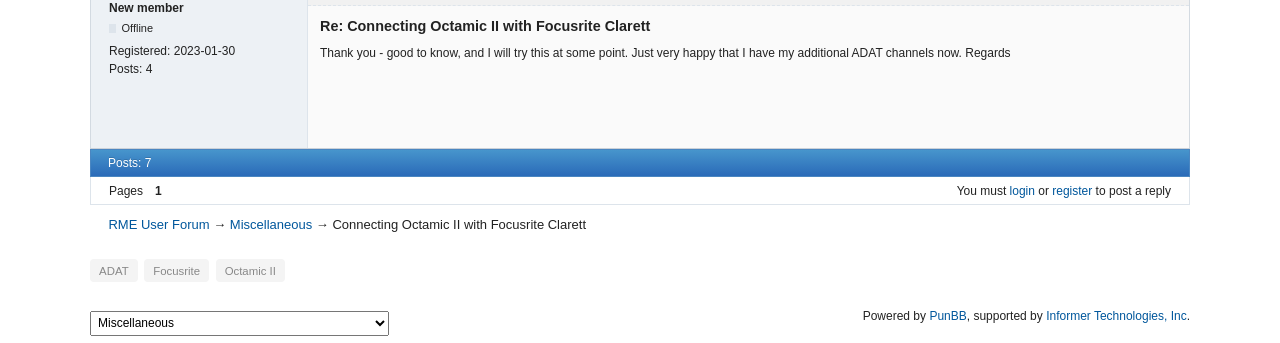What is the username of the new member?
Please provide a comprehensive answer to the question based on the webpage screenshot.

The webpage provides information about a new member, including the registration date and number of posts, but it does not provide the username.